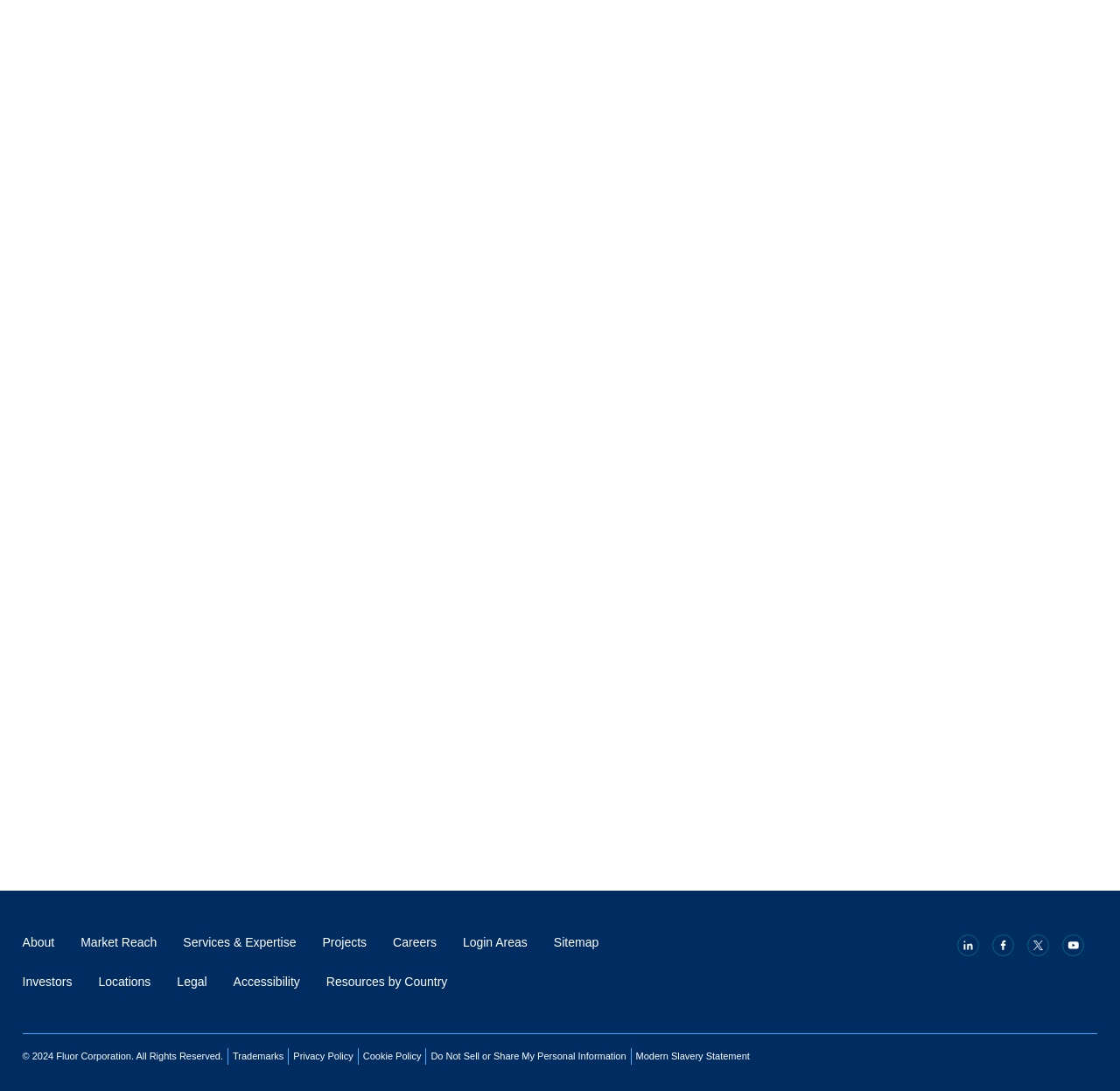Please provide a brief answer to the question using only one word or phrase: 
How many links are there in the first row?

7